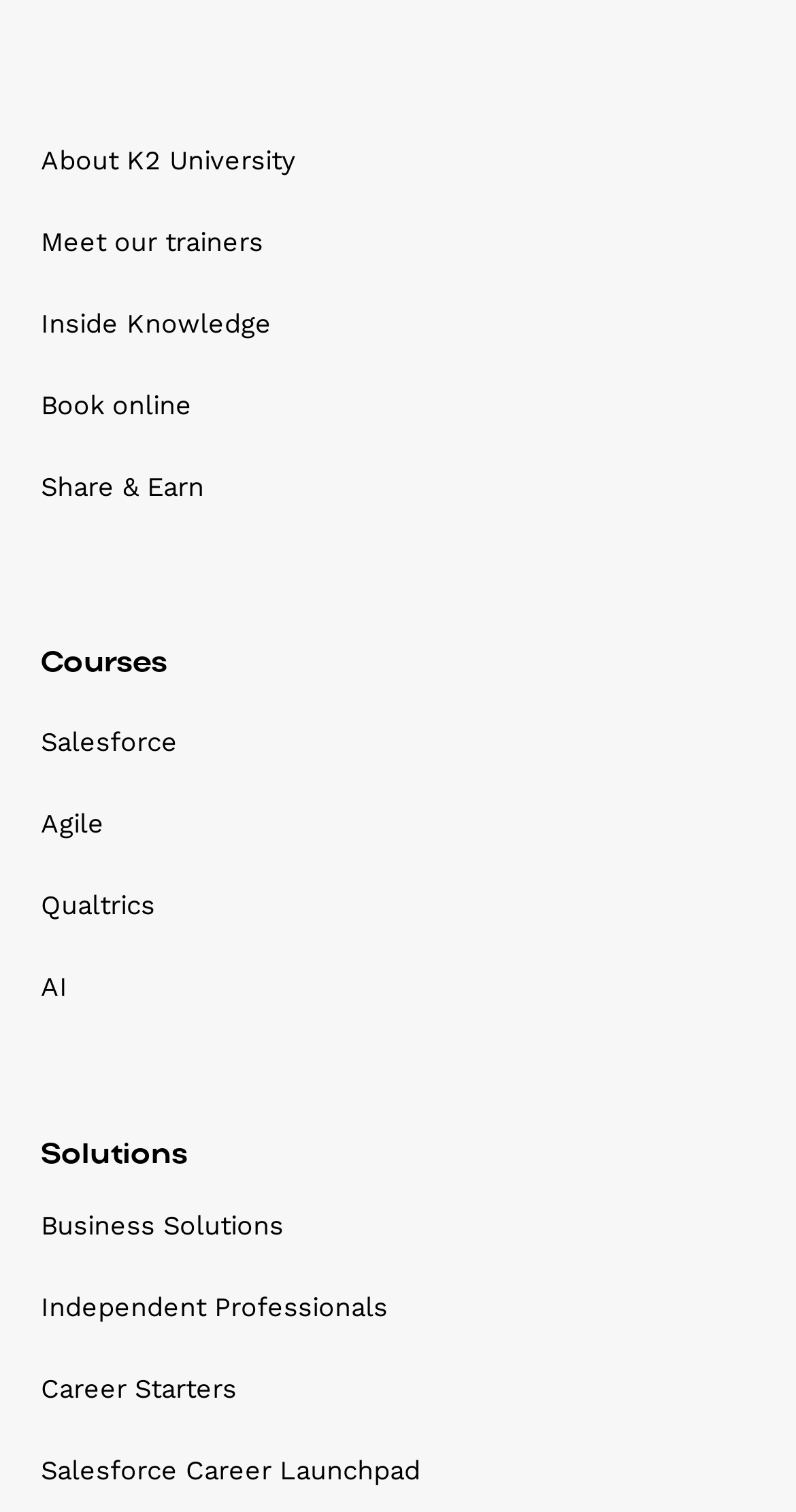Please identify the bounding box coordinates of where to click in order to follow the instruction: "View Courses".

[0.051, 0.429, 0.21, 0.449]